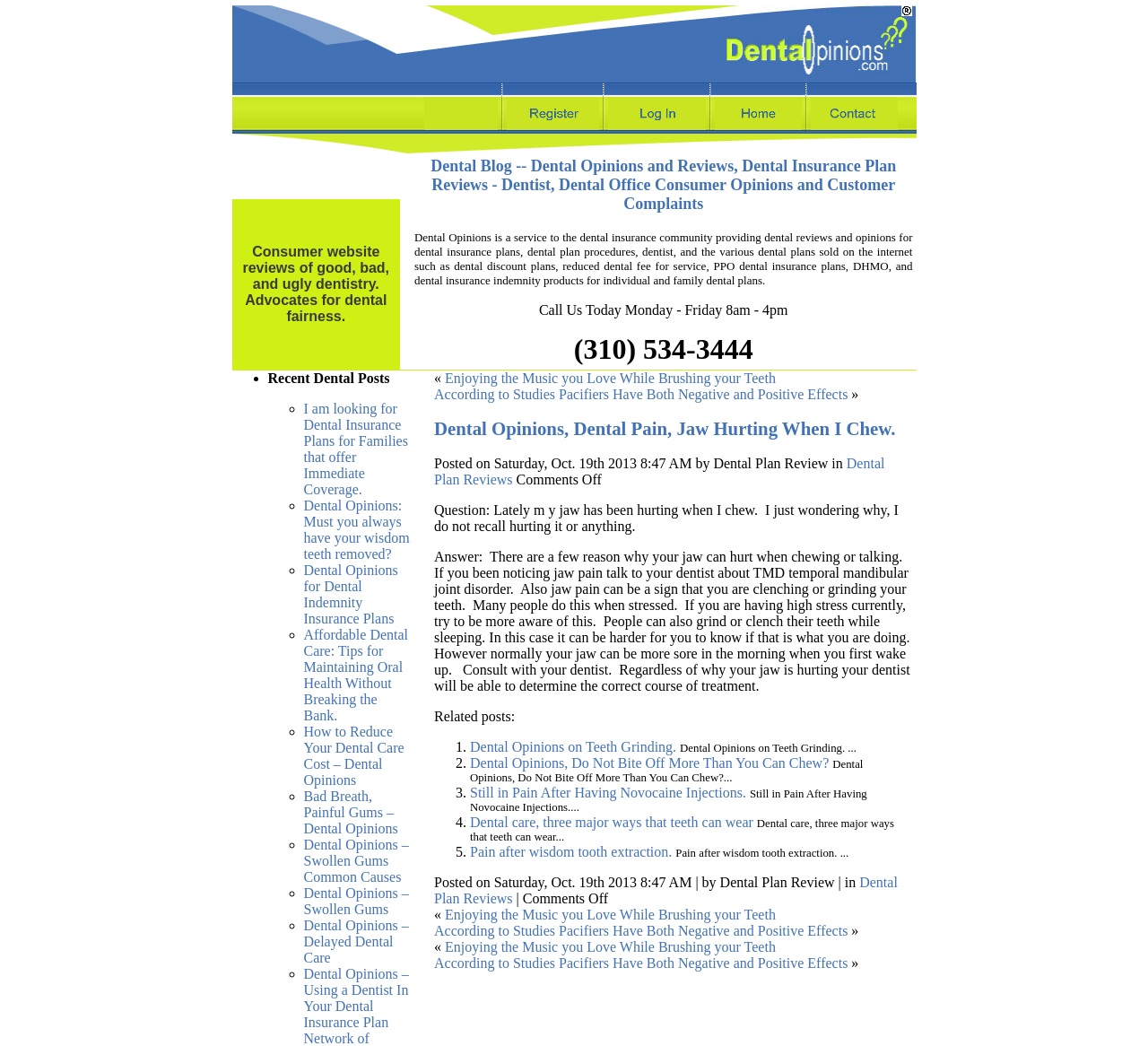Please pinpoint the bounding box coordinates for the region I should click to adhere to this instruction: "Click the 'Dental Blog -- Dental Opinions and Reviews, Dental Insurance Plan Reviews - Dentist, Dental Office Consumer Opinions and Customer Complaints' link".

[0.361, 0.15, 0.795, 0.204]